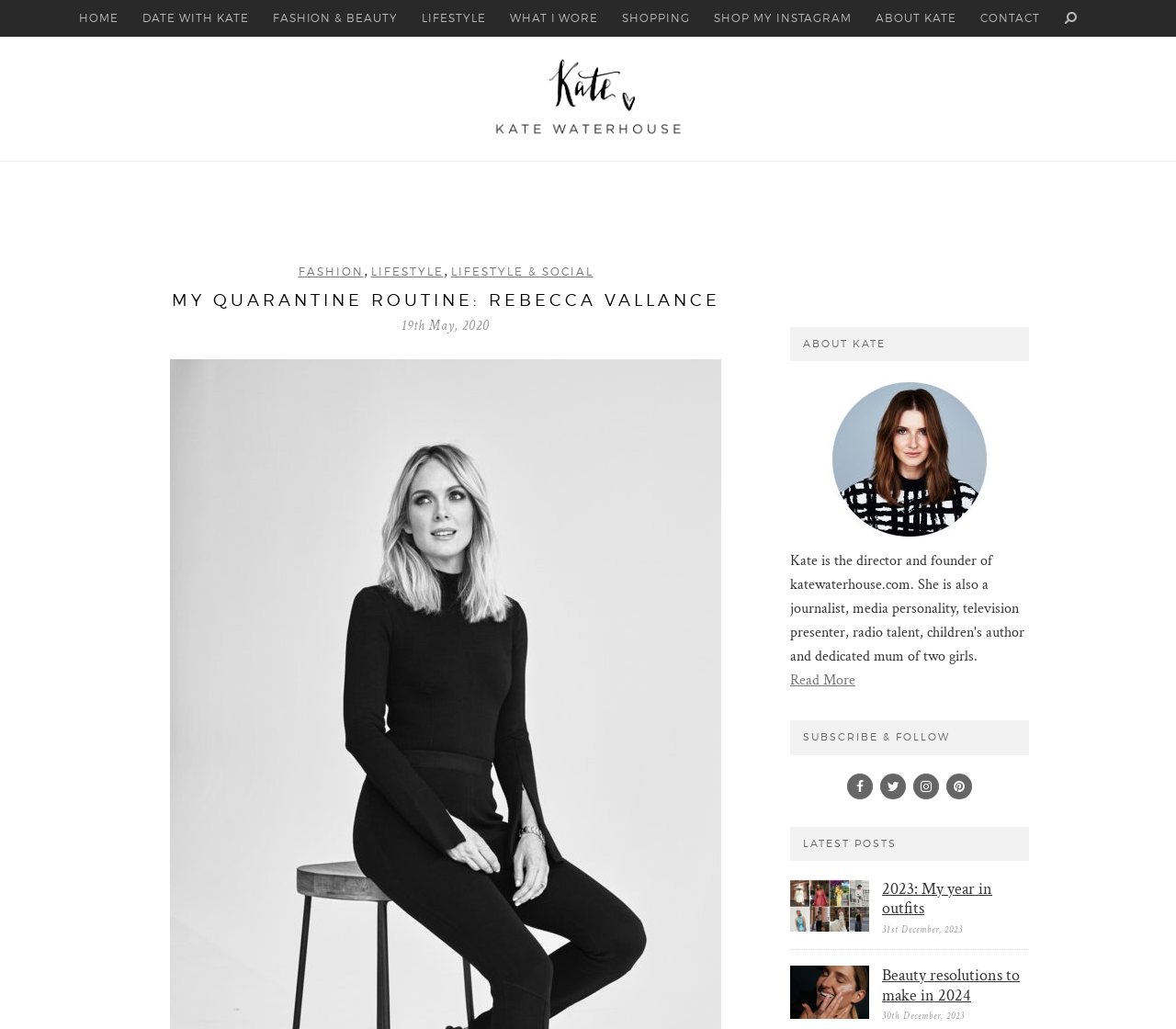Specify the bounding box coordinates of the area to click in order to execute this command: 'follow on instagram'. The coordinates should consist of four float numbers ranging from 0 to 1, and should be formatted as [left, top, right, bottom].

[0.719, 0.755, 0.744, 0.774]